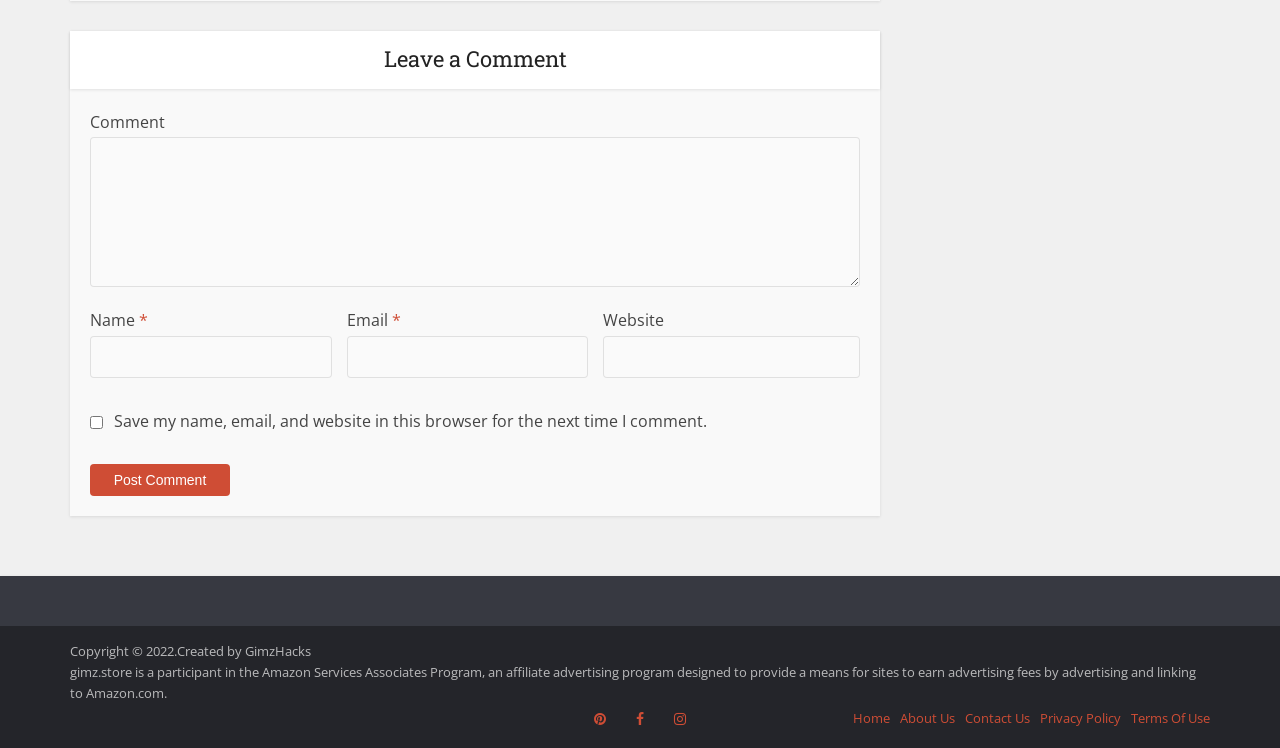Please determine the bounding box coordinates of the element to click on in order to accomplish the following task: "Click on the U button". Ensure the coordinates are four float numbers ranging from 0 to 1, i.e., [left, top, right, bottom].

None